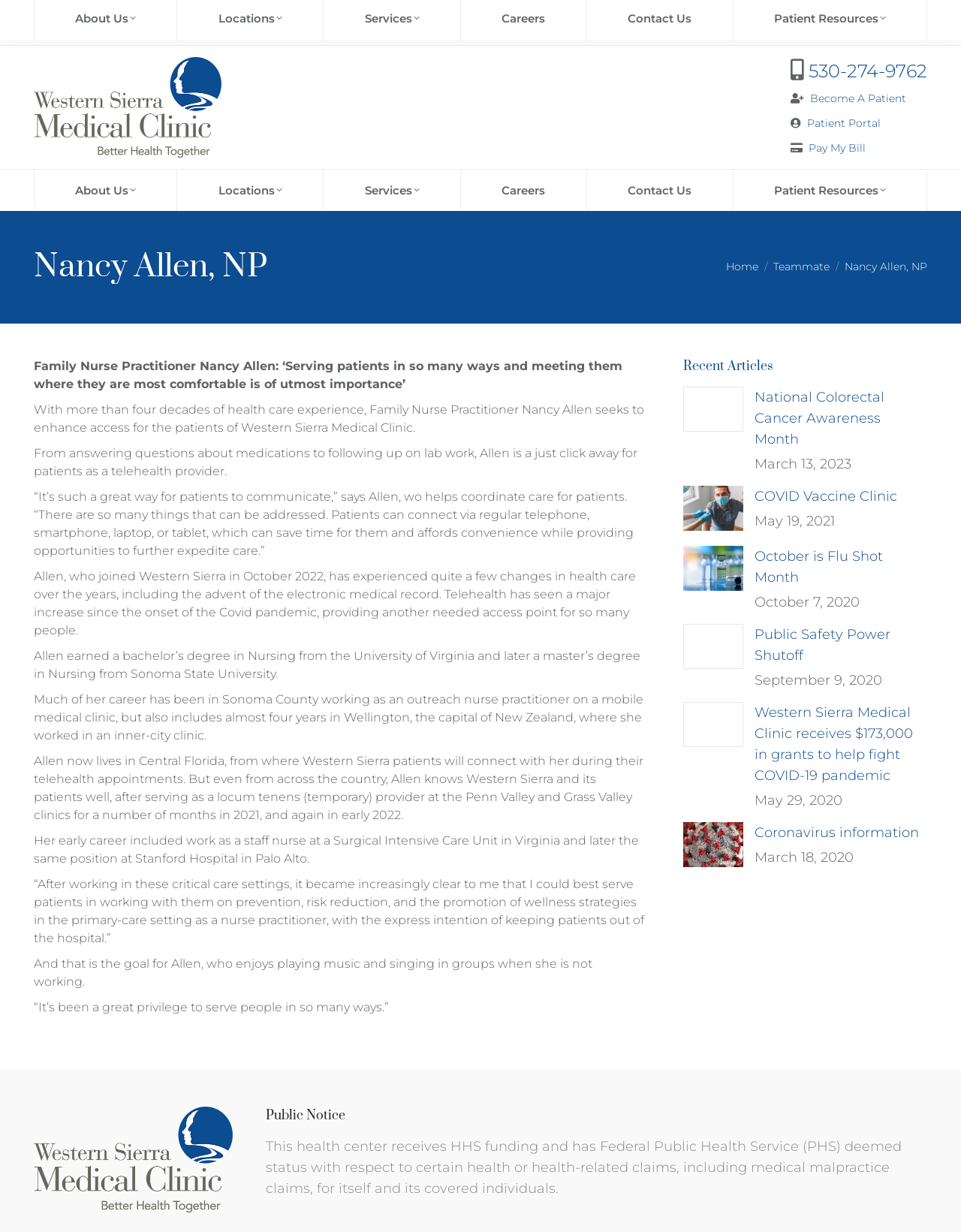Elaborate on the information and visuals displayed on the webpage.

This webpage is about Nancy Allen, a Family Nurse Practitioner at Western Sierra Medical Clinic. At the top of the page, there is a search bar and links to the clinic's Facebook and YouTube pages. Below that, there is a logo of Western Sierra Medical Clinic, along with a phone number and links to become a patient, access the patient portal, and pay a bill.

The main content of the page is an article about Nancy Allen, which describes her experience and approach to healthcare. The article is divided into several paragraphs, each discussing a different aspect of her career and philosophy. There are no images in the article, but there are several links to other articles and resources.

To the right of the main content, there is a section titled "Recent Articles" with links to four different articles, each with a post image, title, and date. The articles appear to be related to healthcare and the clinic.

At the bottom of the page, there is a public notice about the clinic's funding and liability status. Finally, there is a "Go to Top" link at the very bottom of the page, accompanied by an arrow icon.